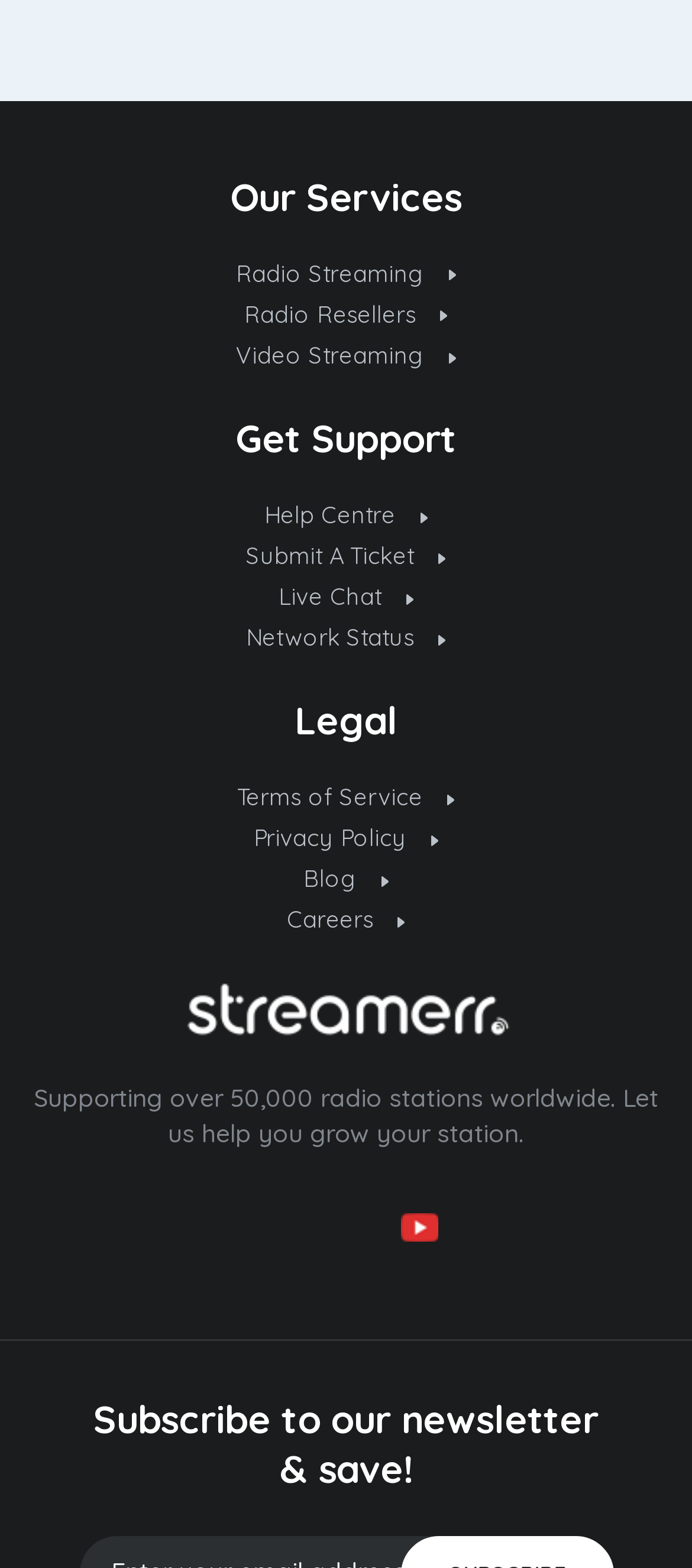Using the provided description Radio Resellers, find the bounding box coordinates for the UI element. Provide the coordinates in (top-left x, top-left y, bottom-right x, bottom-right y) format, ensuring all values are between 0 and 1.

[0.038, 0.19, 0.962, 0.21]